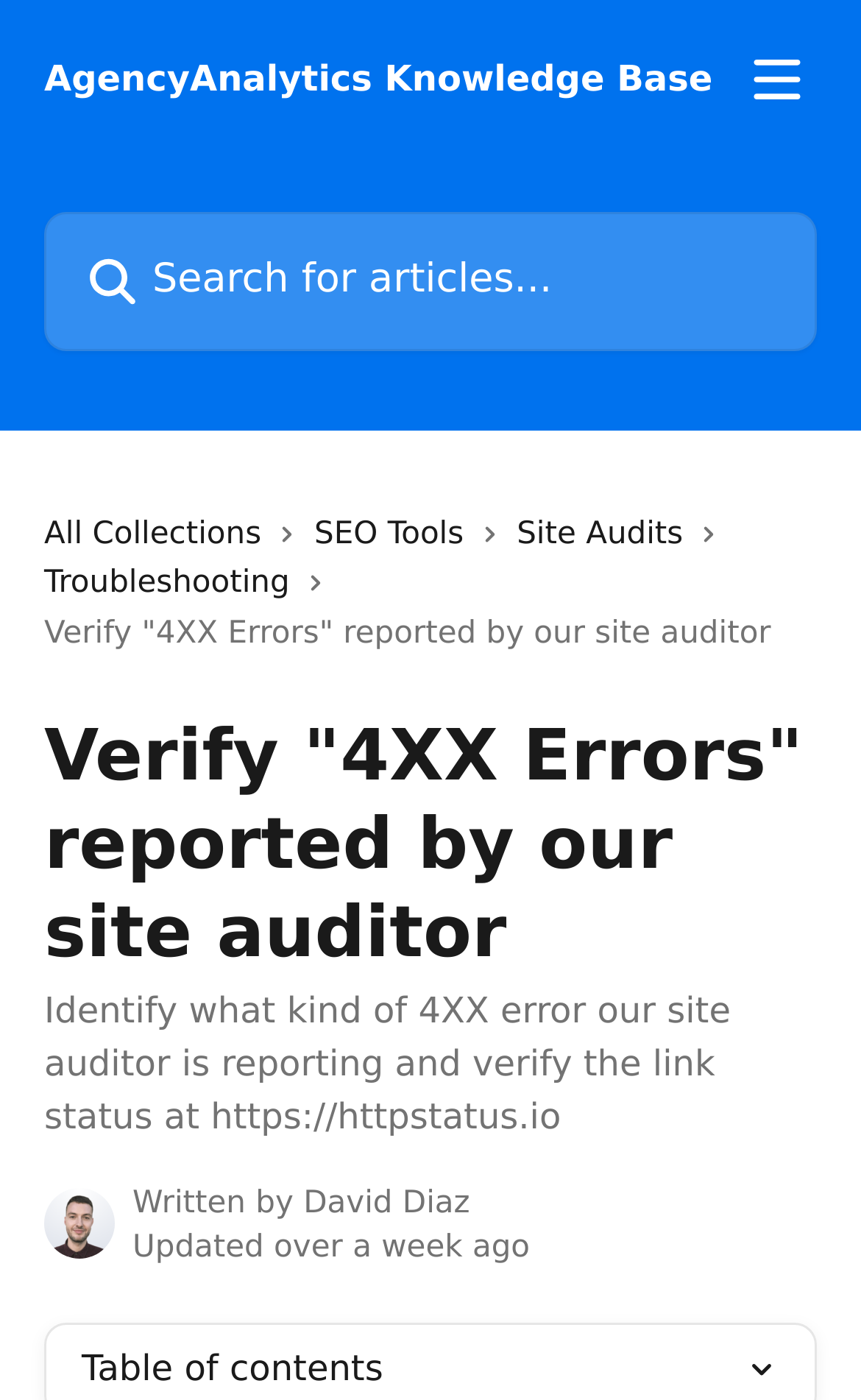Determine the bounding box of the UI element mentioned here: "Site Audits". The coordinates must be in the format [left, top, right, bottom] with values ranging from 0 to 1.

[0.6, 0.364, 0.814, 0.399]